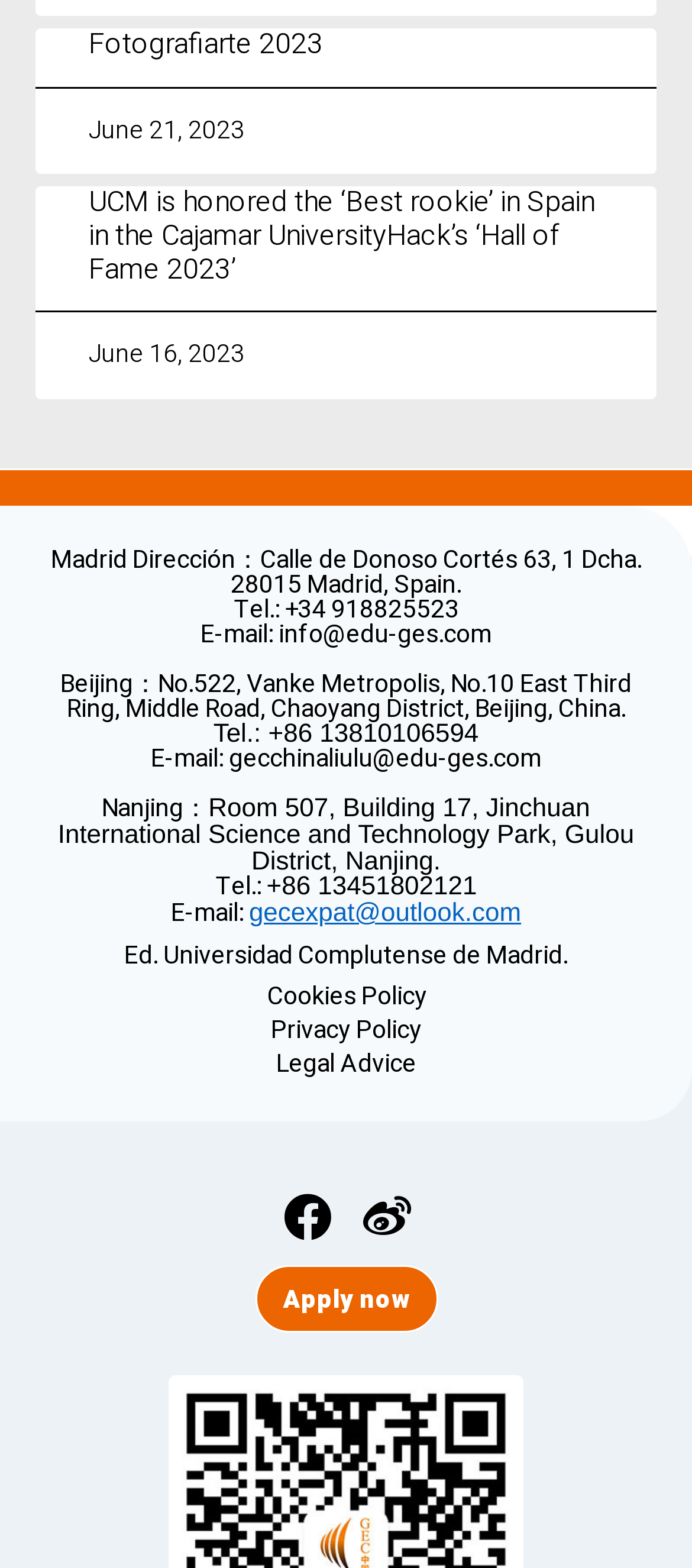What is the purpose of the 'Apply now' button?
Provide a one-word or short-phrase answer based on the image.

To apply for something